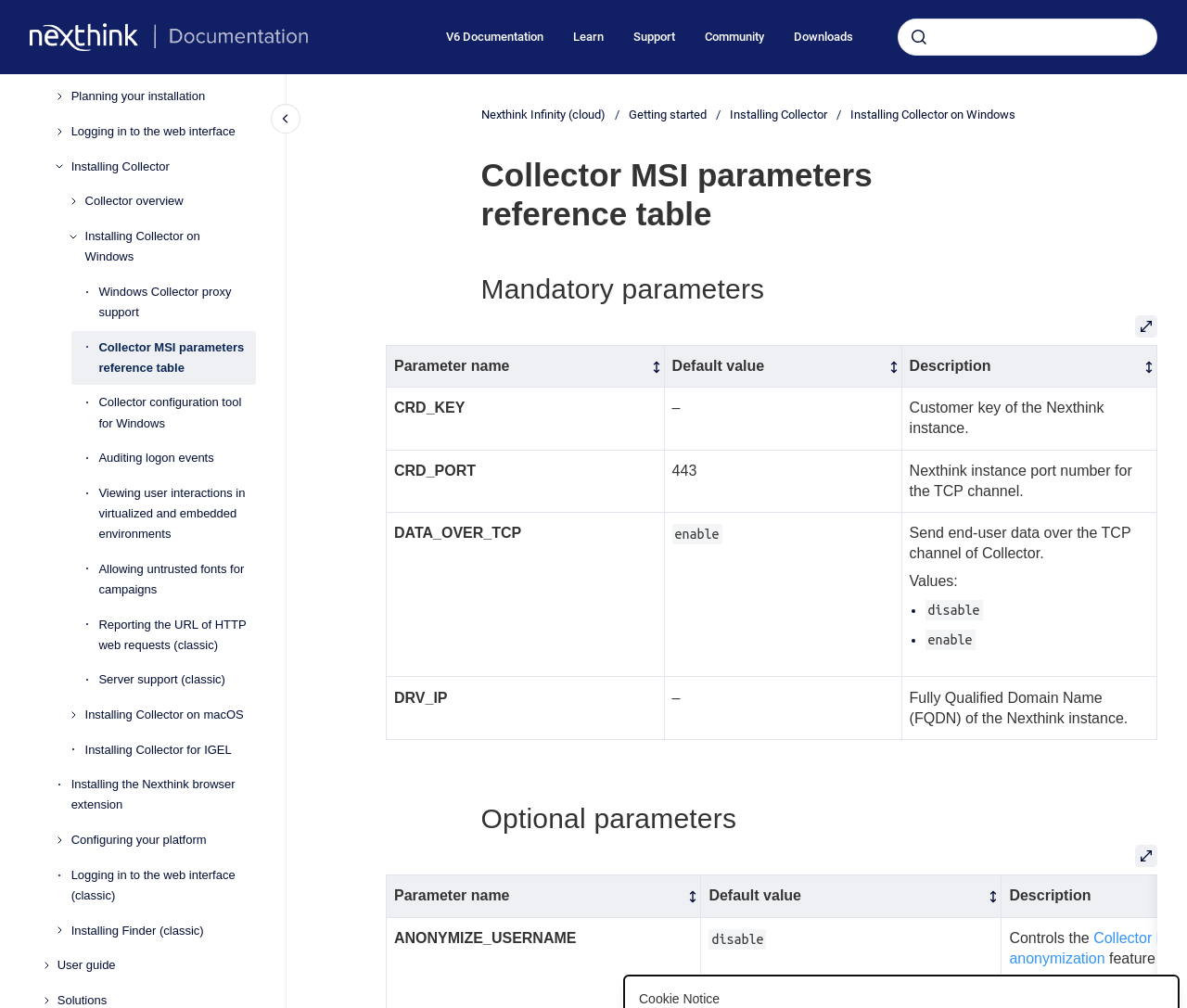Determine the bounding box coordinates of the area to click in order to meet this instruction: "Navigate to Installing Collector on Windows".

[0.071, 0.218, 0.216, 0.271]